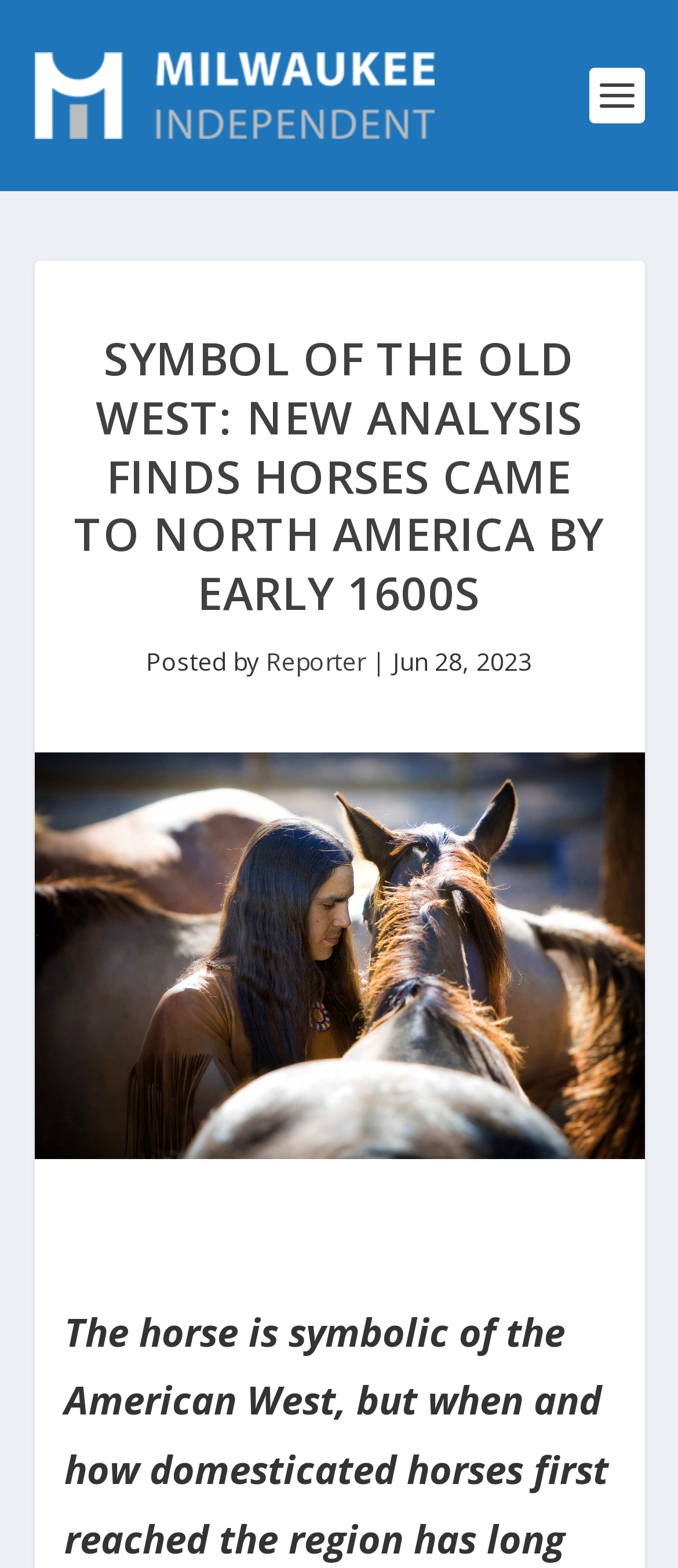Locate the heading on the webpage and return its text.

SYMBOL OF THE OLD WEST: NEW ANALYSIS FINDS HORSES CAME TO NORTH AMERICA BY EARLY 1600S